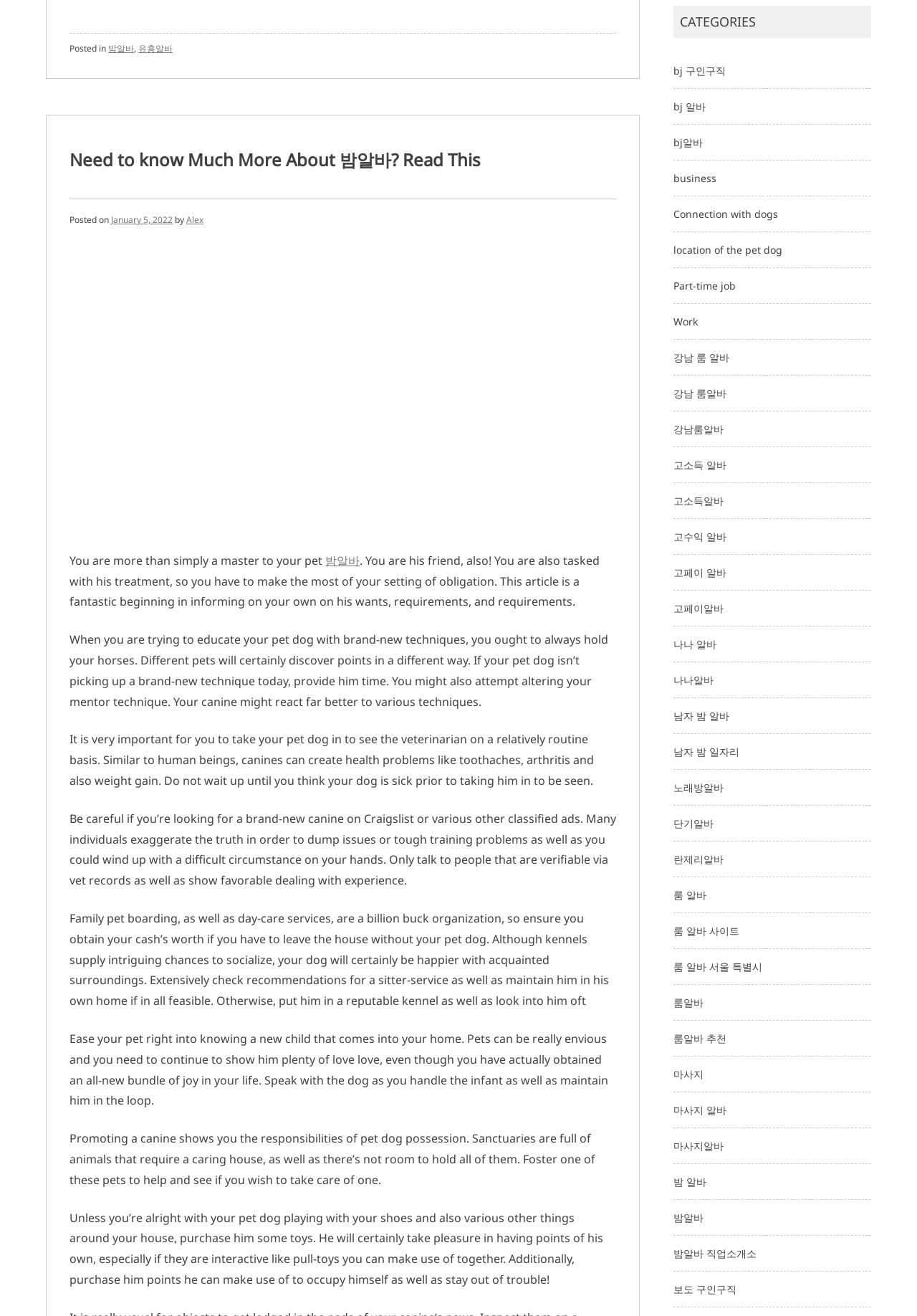Provide a single word or phrase answer to the question: 
What categories are listed on the webpage?

bj 구인구직, bj 알바, etc.